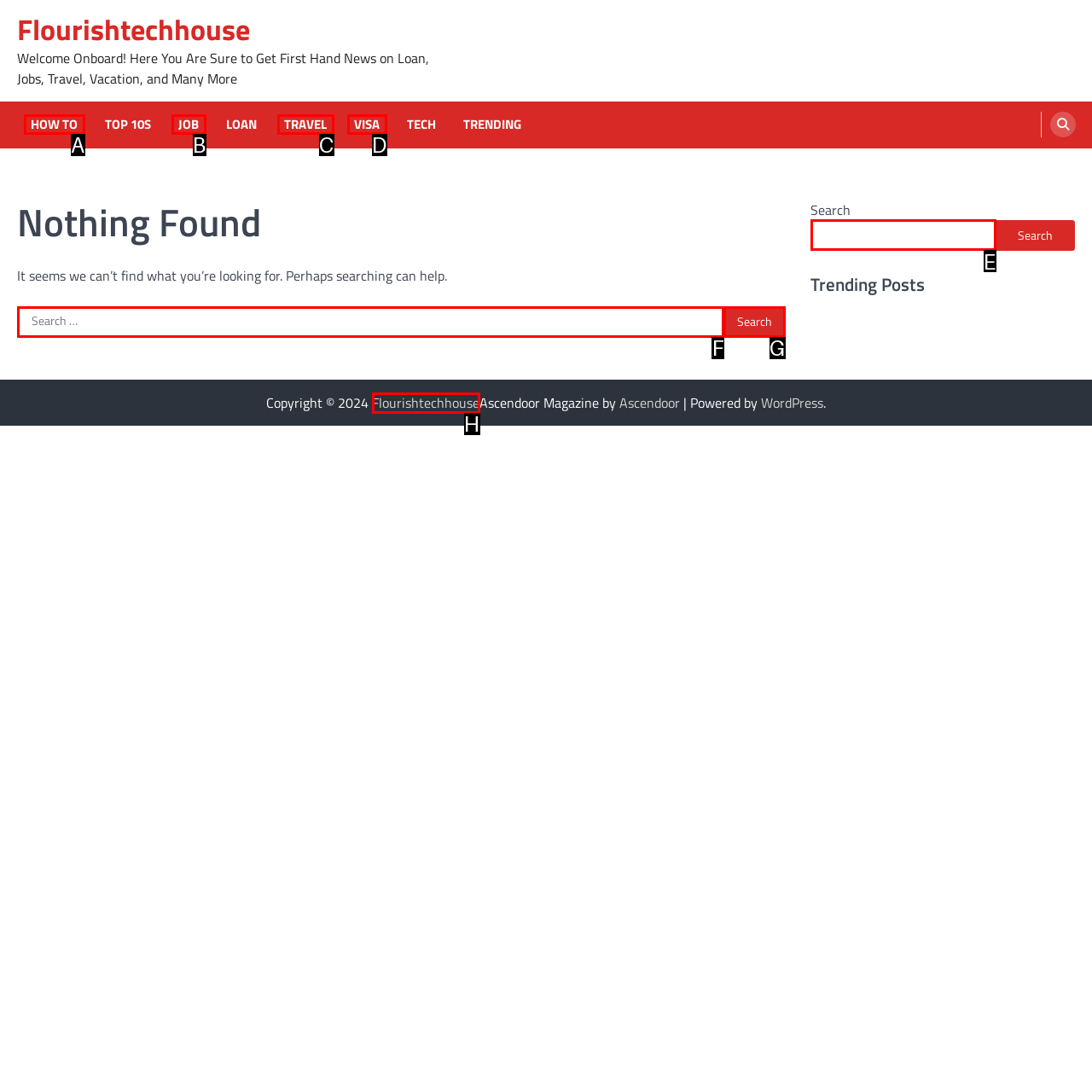Find the UI element described as: parent_node: Search name="s"
Reply with the letter of the appropriate option.

E